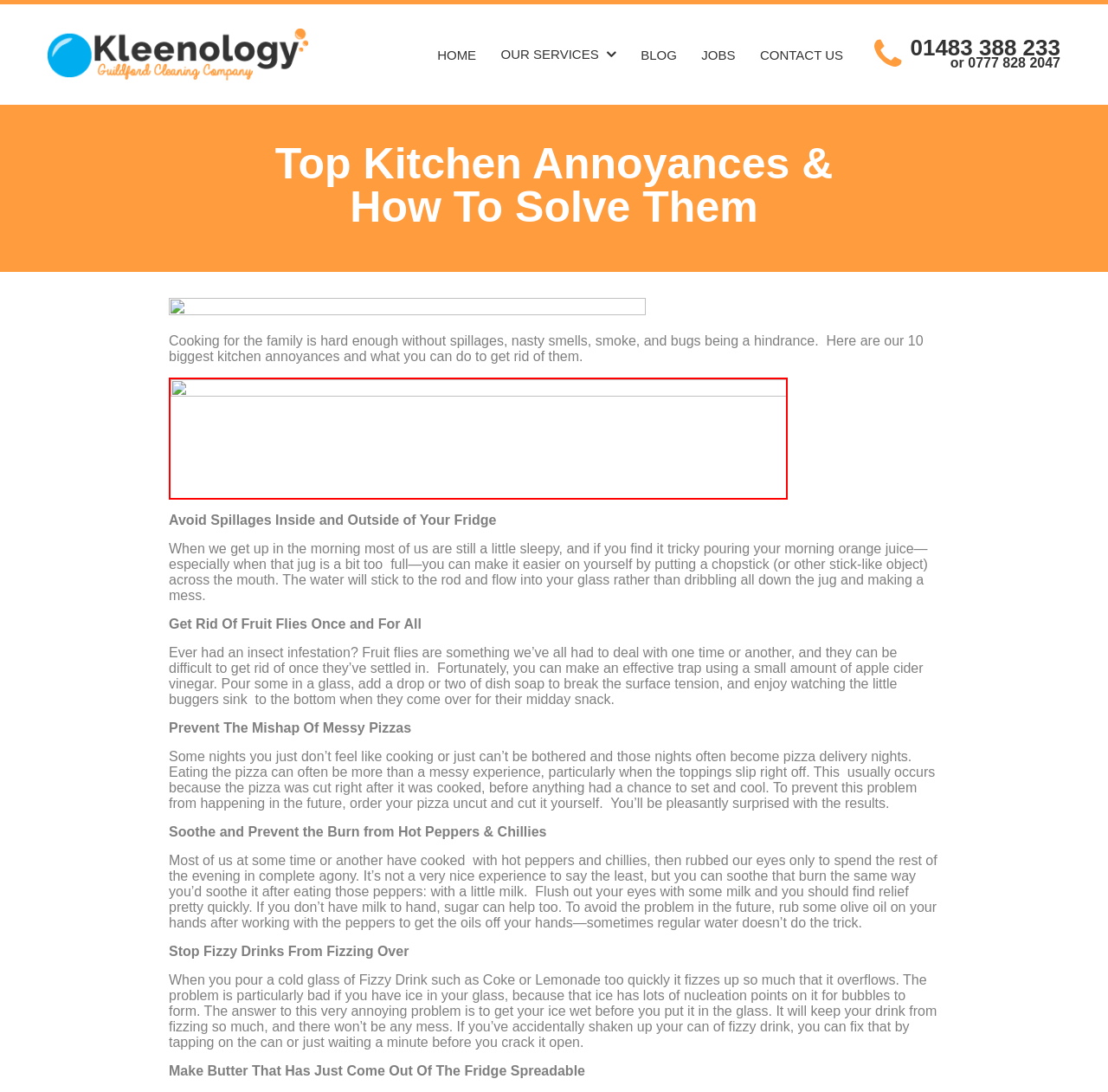How can you get rid of fruit flies?
Kindly offer a detailed explanation using the data available in the image.

I found the answer by reading the text under the heading 'Get Rid Of Fruit Flies Once and For All', which suggests that a trap can be made using apple cider vinegar and dish soap to get rid of fruit flies.